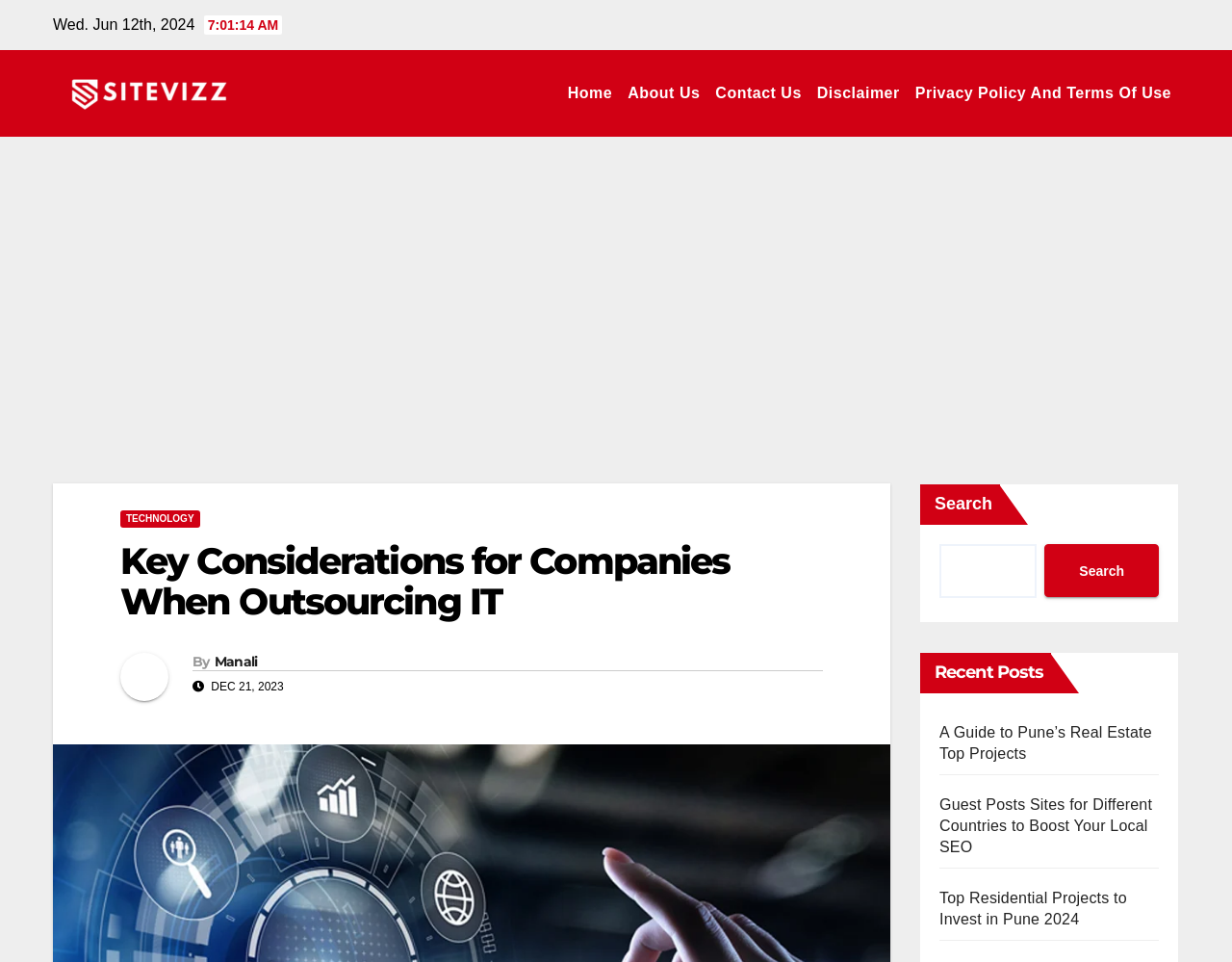Please locate the bounding box coordinates of the element that needs to be clicked to achieve the following instruction: "Search for a keyword". The coordinates should be four float numbers between 0 and 1, i.e., [left, top, right, bottom].

None